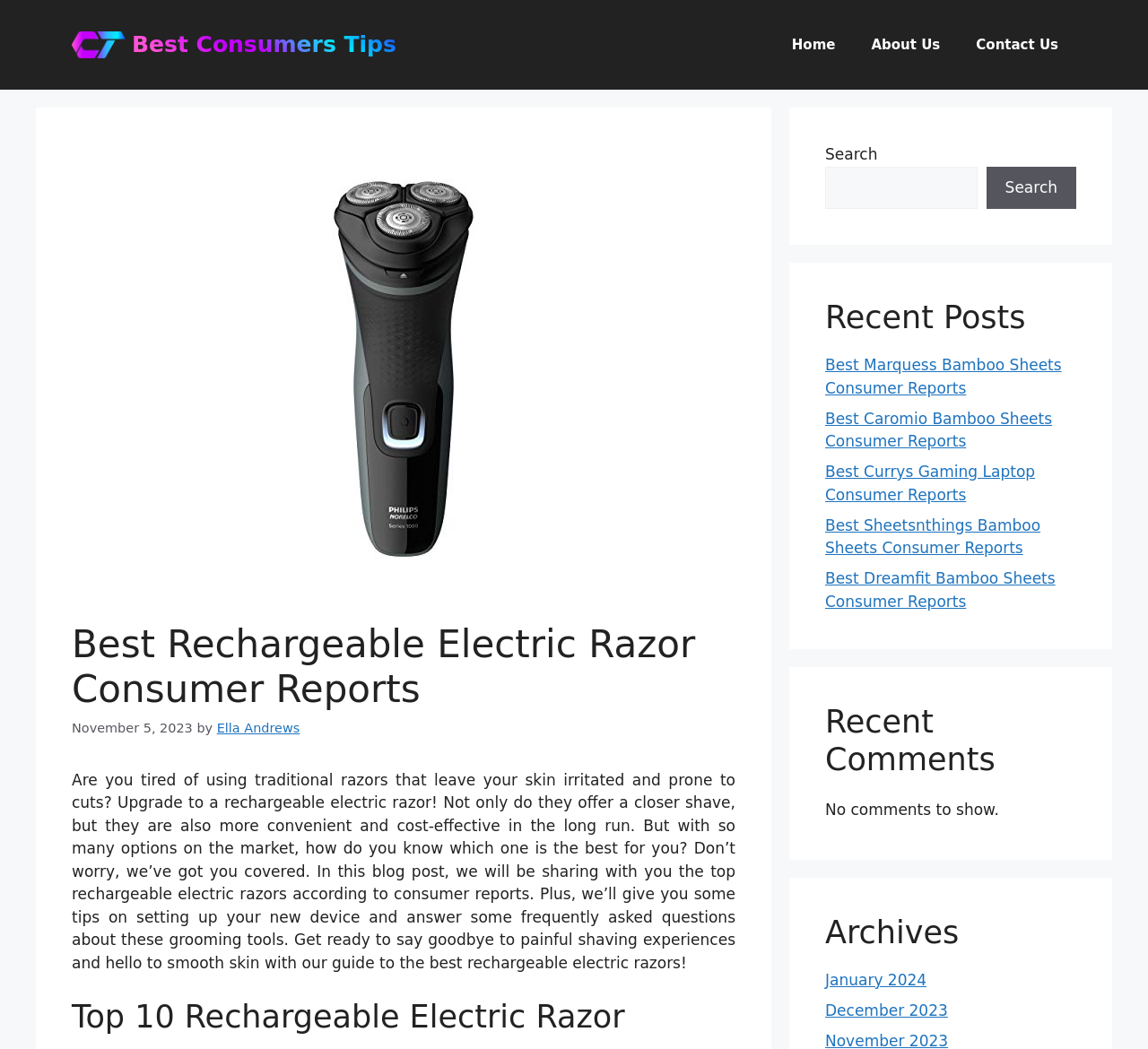Could you find the bounding box coordinates of the clickable area to complete this instruction: "View Archives"?

[0.719, 0.871, 0.938, 0.906]